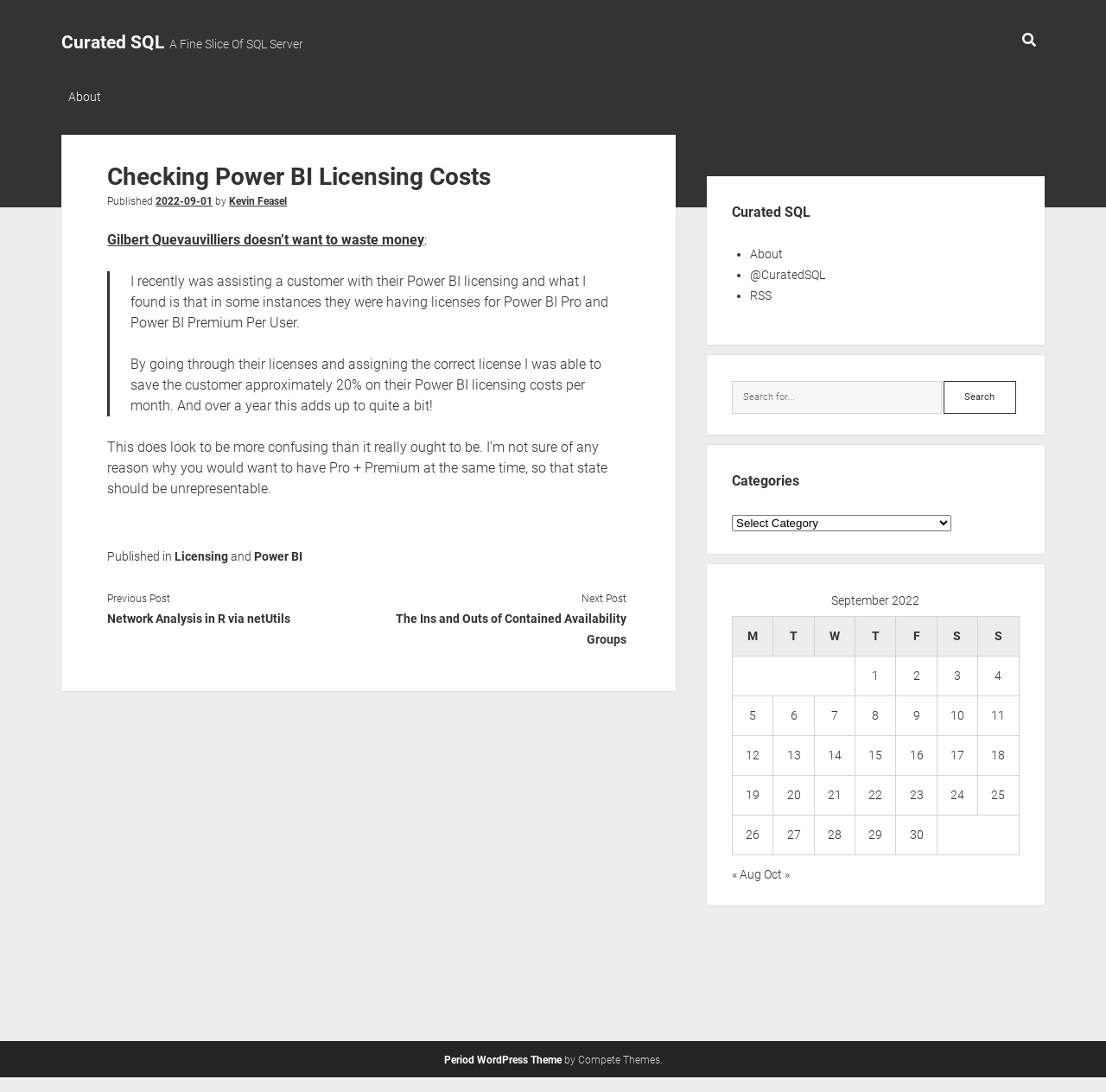Find the bounding box coordinates for the area that must be clicked to perform this action: "Click the Birdlife Zimbabwe logo".

None